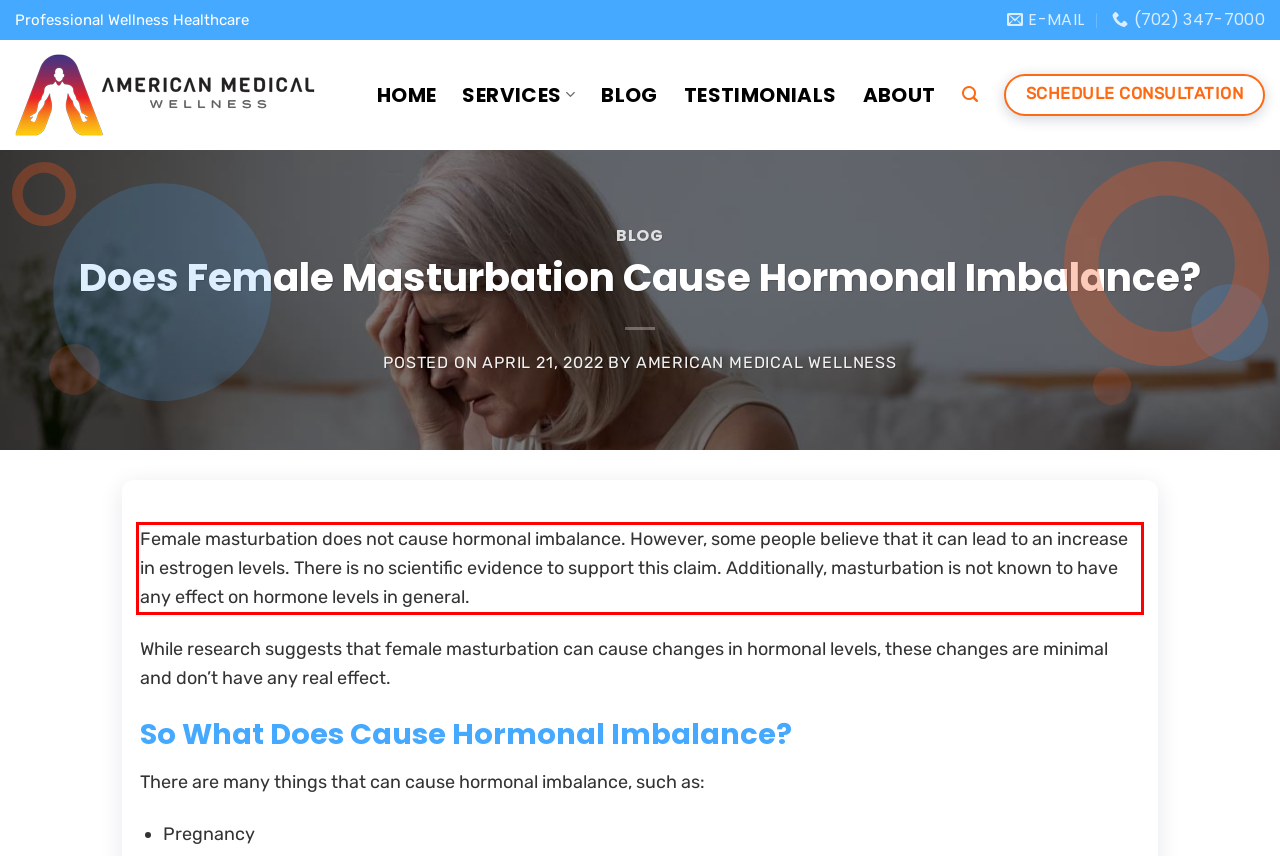You are provided with a screenshot of a webpage that includes a UI element enclosed in a red rectangle. Extract the text content inside this red rectangle.

Female masturbation does not cause hormonal imbalance. However, some people believe that it can lead to an increase in estrogen levels. There is no scientific evidence to support this claim. Additionally, masturbation is not known to have any effect on hormone levels in general.